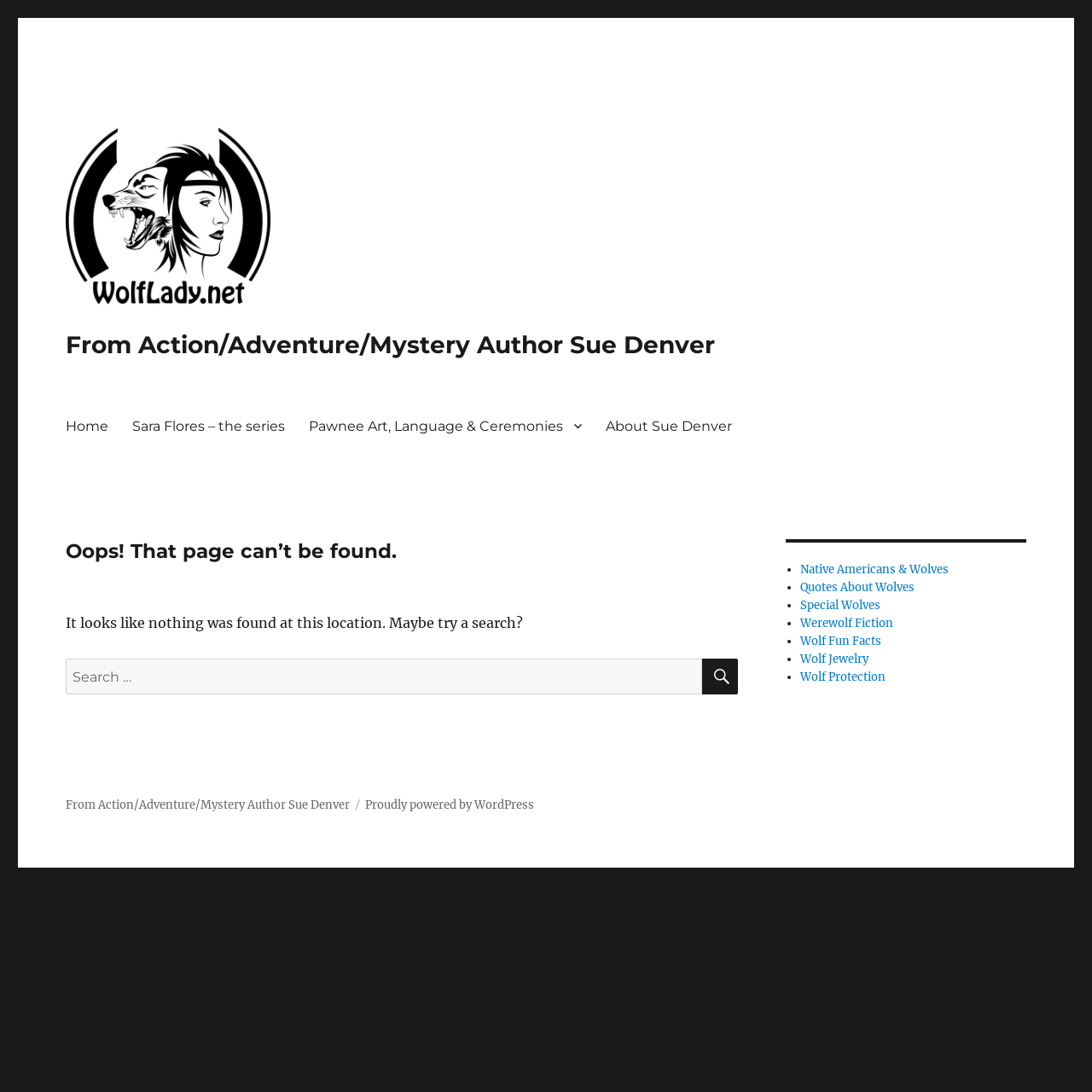Please identify the bounding box coordinates of the element I need to click to follow this instruction: "Search for something".

None